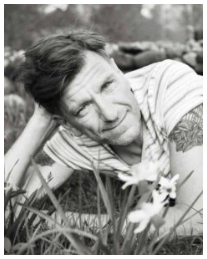What is the name of the book associated with the image?
Look at the screenshot and respond with one word or a short phrase.

Trädgårdslegender